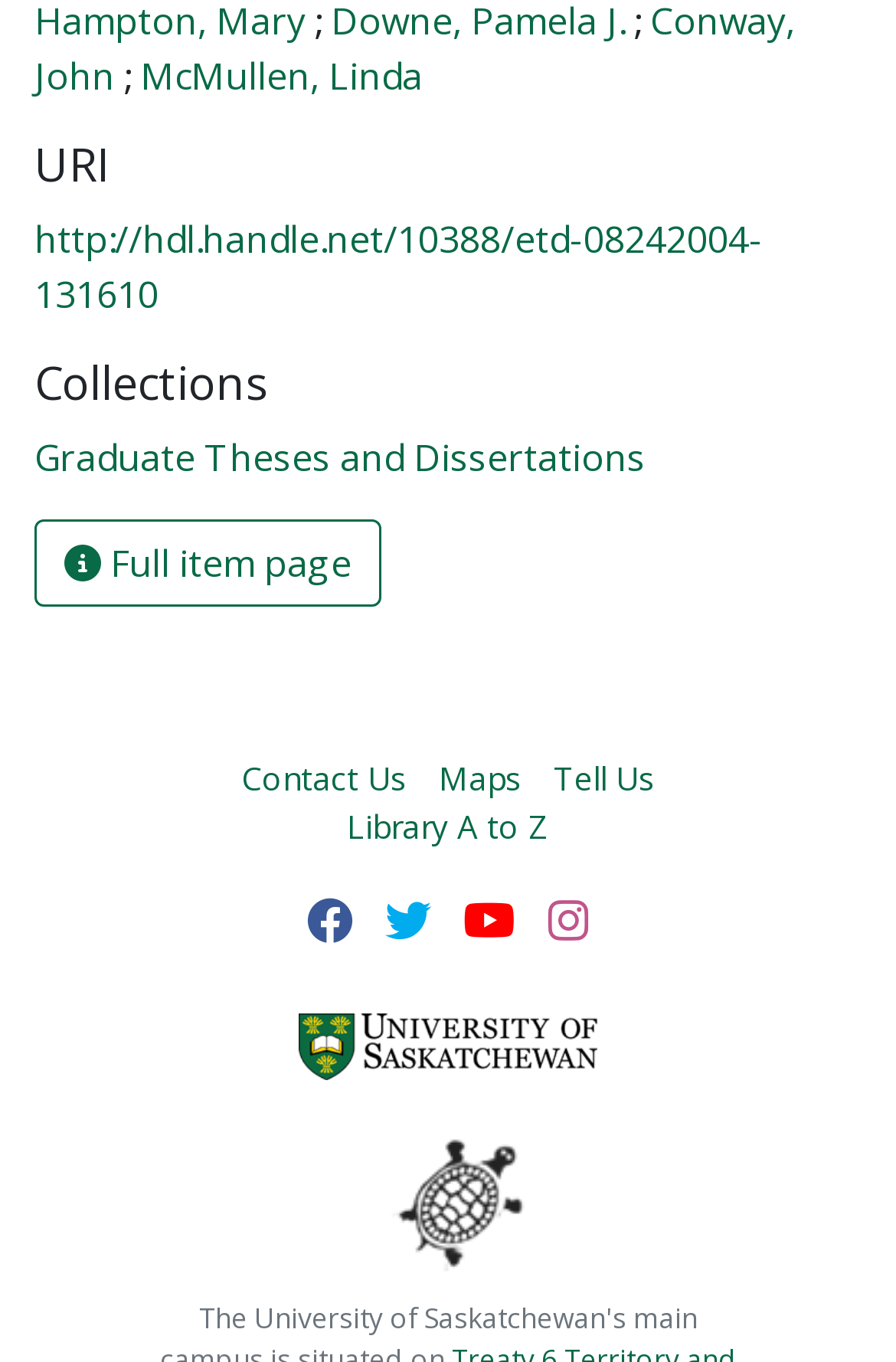Please find the bounding box coordinates in the format (top-left x, top-left y, bottom-right x, bottom-right y) for the given element description. Ensure the coordinates are floating point numbers between 0 and 1. Description: Library A to Z

[0.387, 0.589, 0.613, 0.624]